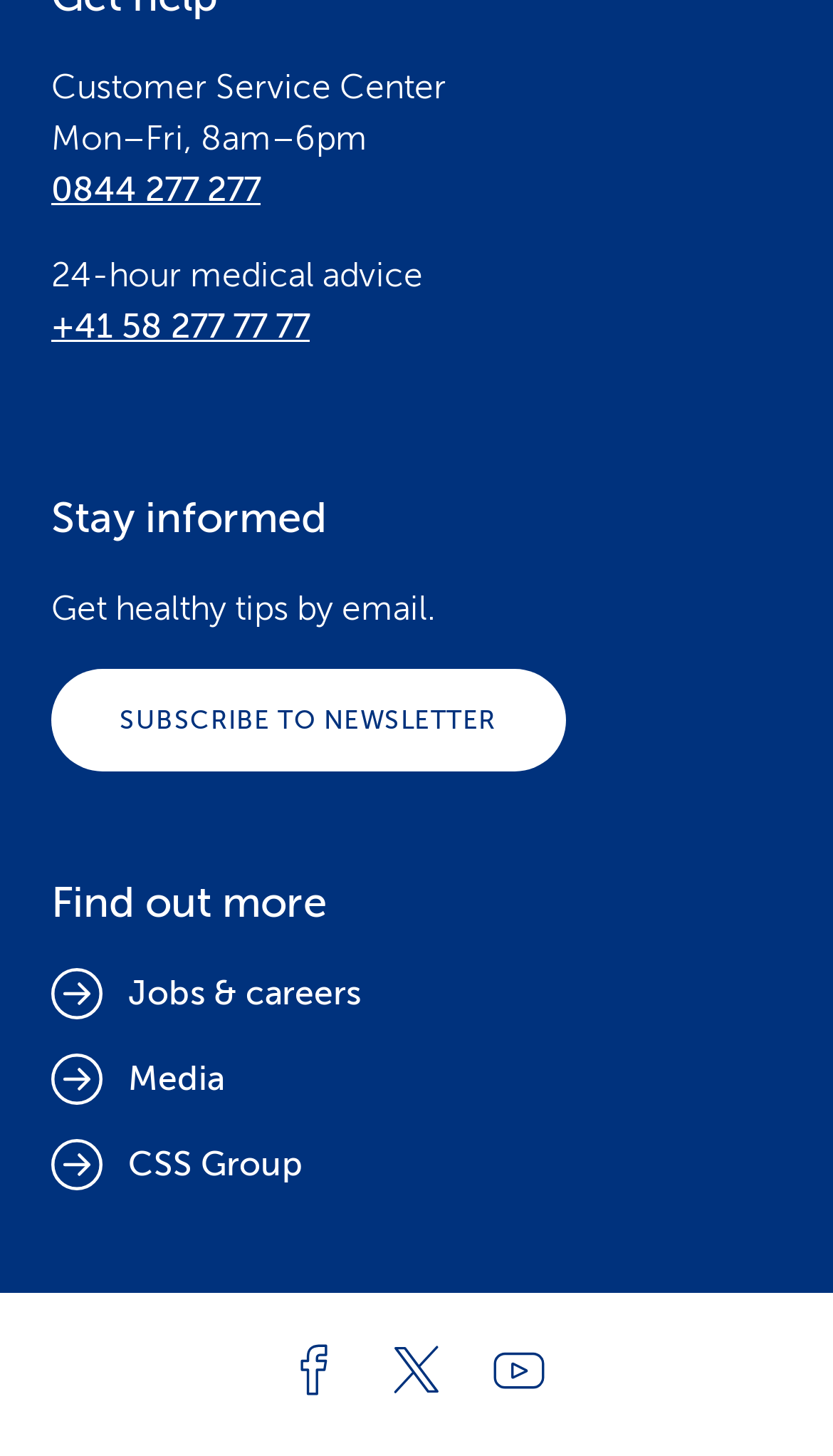Use a single word or phrase to answer the question: What is the customer service center's phone number?

0844 277 277